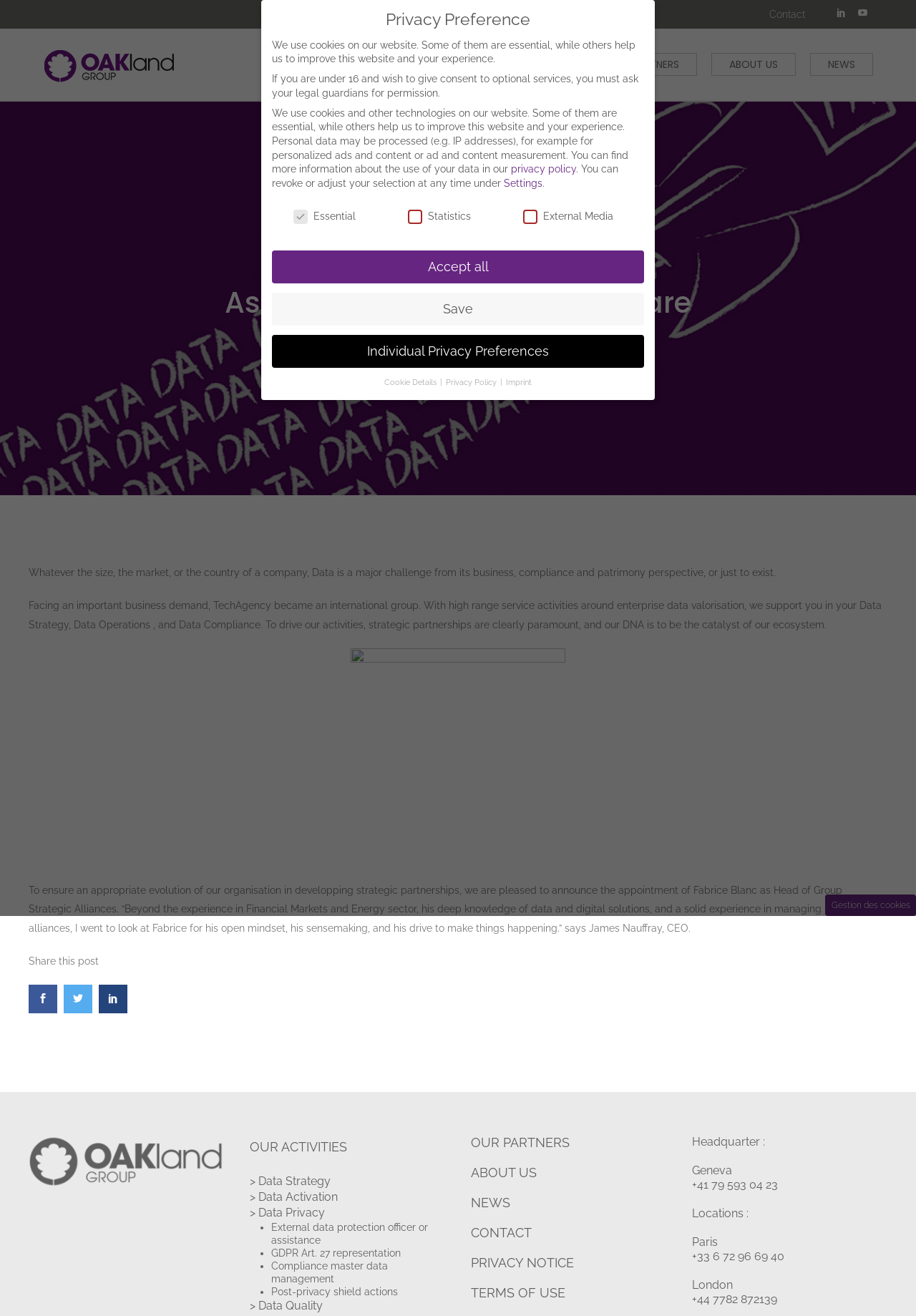Please determine the bounding box coordinates of the element's region to click in order to carry out the following instruction: "Get in touch with the Geneva office". The coordinates should be four float numbers between 0 and 1, i.e., [left, top, right, bottom].

[0.755, 0.884, 0.799, 0.895]